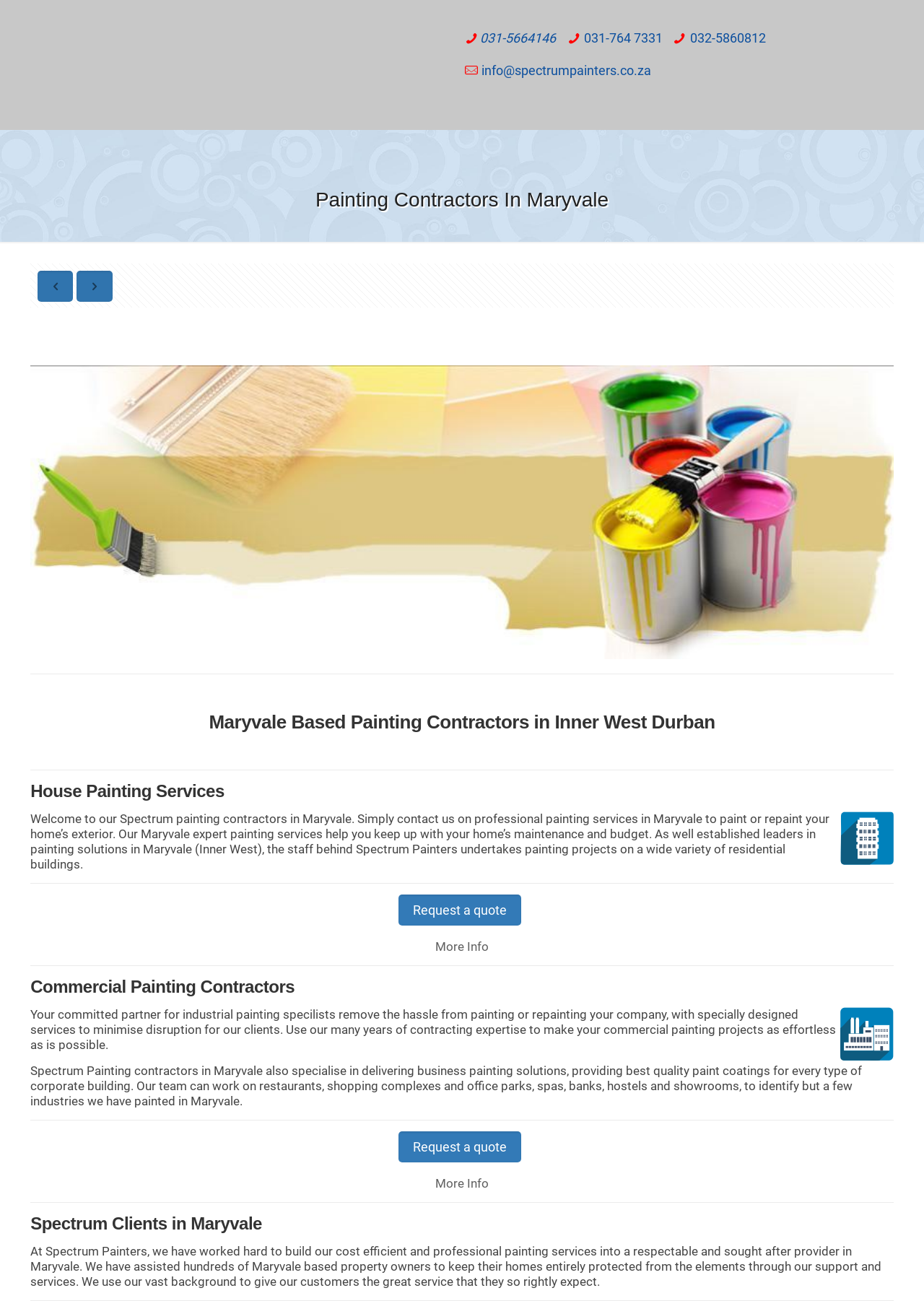Reply to the question with a brief word or phrase: What is the purpose of Spectrum Painters' services?

To maintain and protect properties